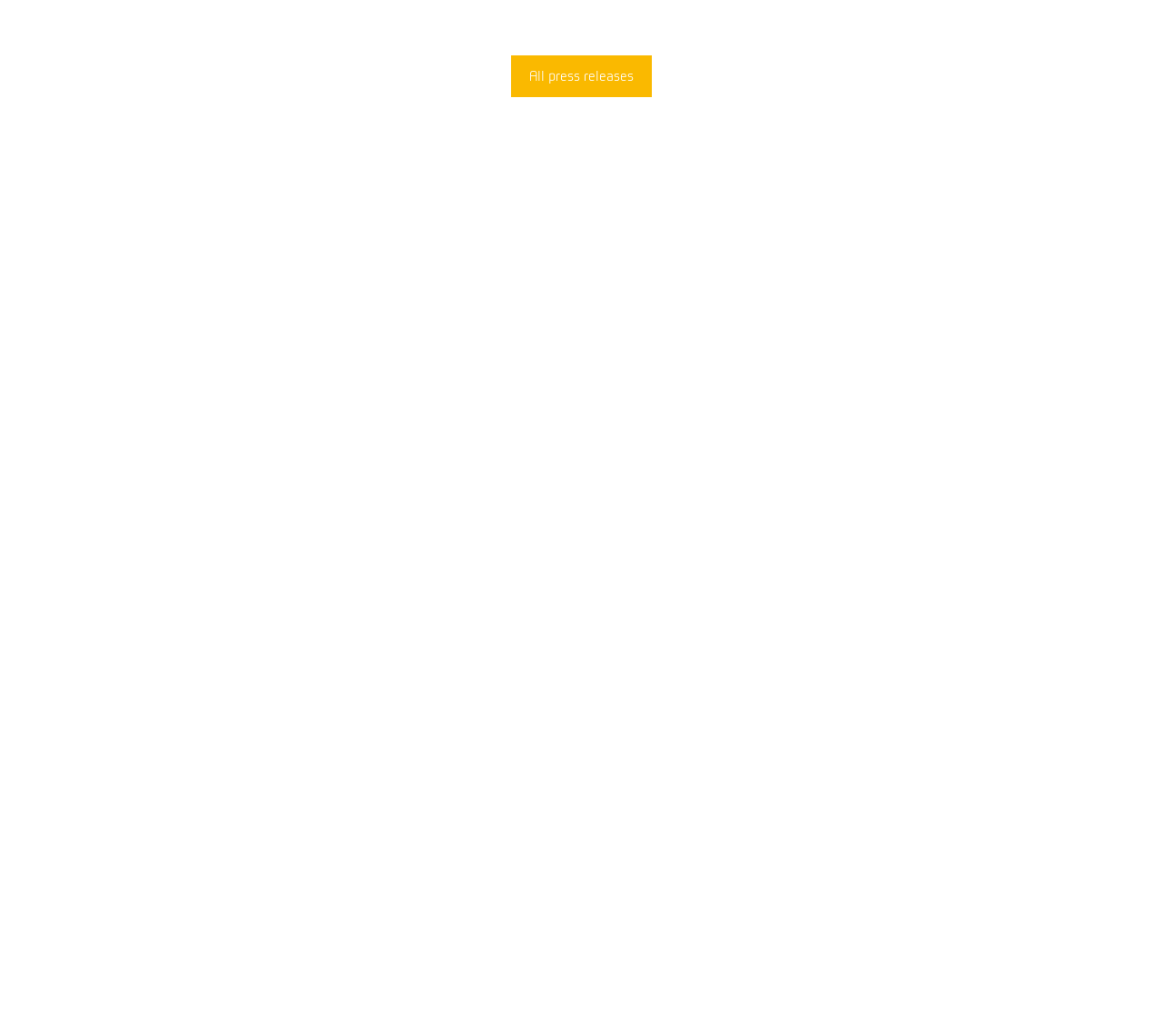Provide the bounding box coordinates in the format (top-left x, top-left y, bottom-right x, bottom-right y). All values are floating point numbers between 0 and 1. Determine the bounding box coordinate of the UI element described as: title="Solar Nova Scotia"

[0.059, 0.787, 0.165, 0.843]